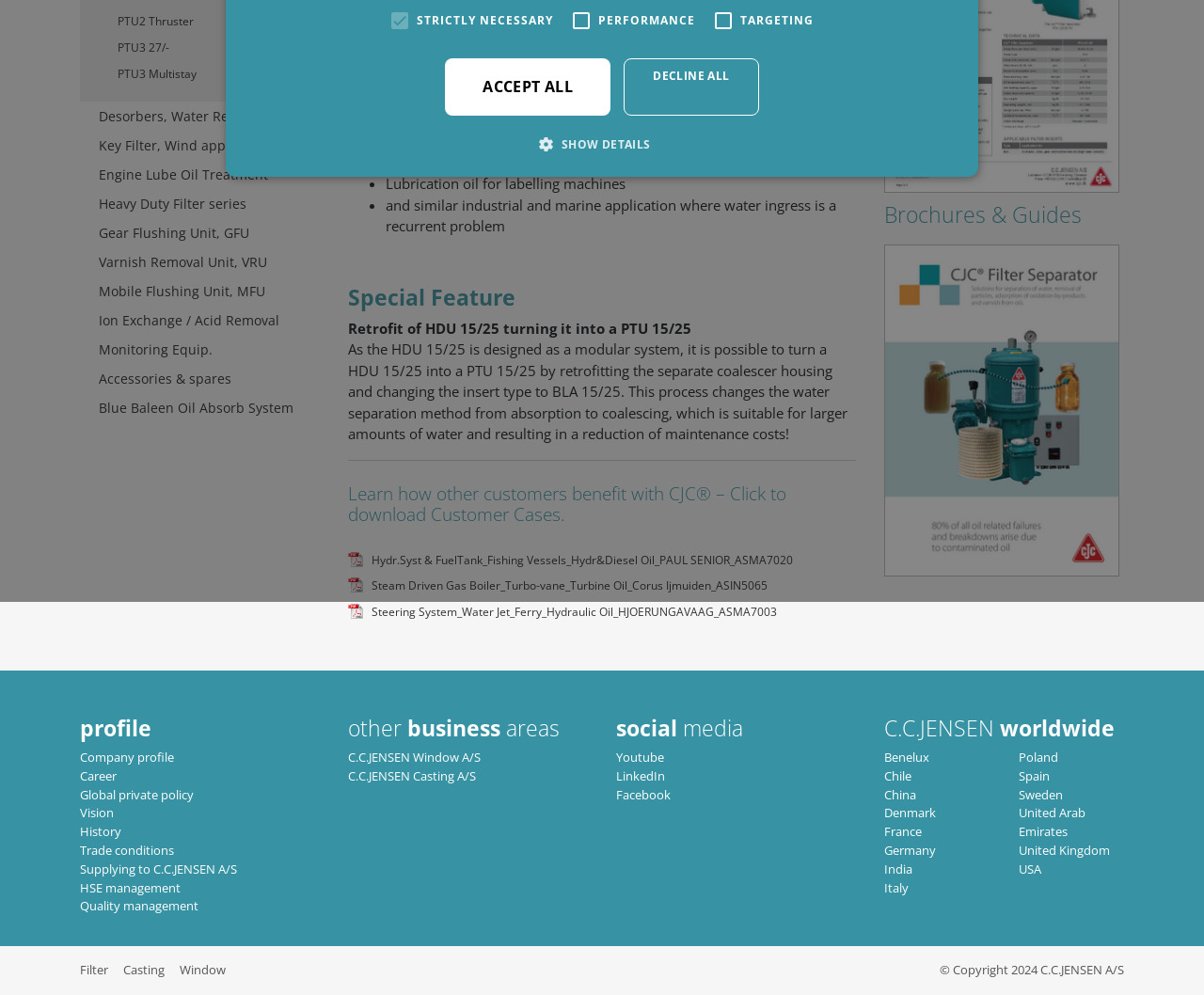Bounding box coordinates should be provided in the format (top-left x, top-left y, bottom-right x, bottom-right y) with all values between 0 and 1. Identify the bounding box for this UI element: Key Filter, Wind applications

[0.082, 0.131, 0.266, 0.16]